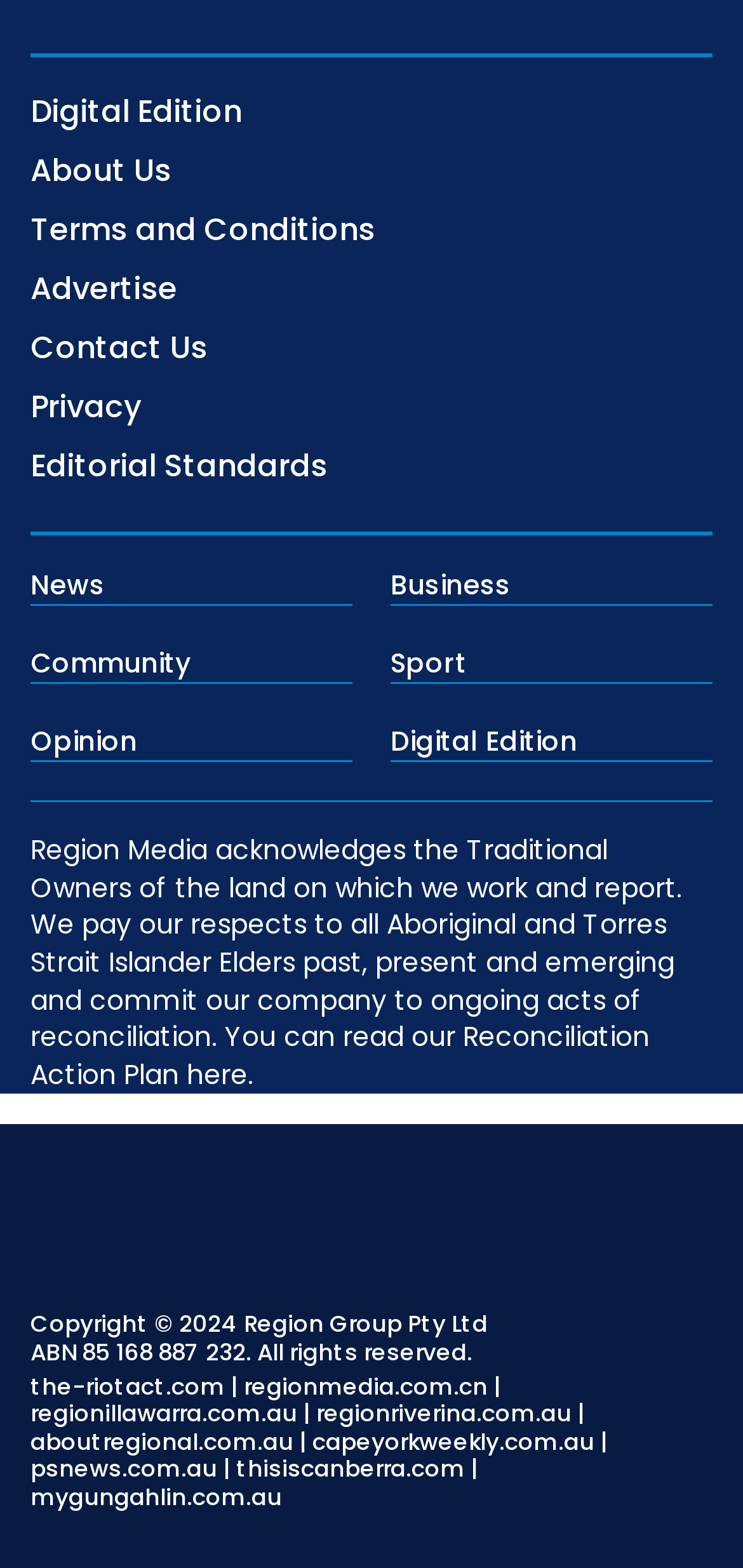Identify the coordinates of the bounding box for the element described below: "title="Region - Local everywhere"". Return the coordinates as four float numbers between 0 and 1: [left, top, right, bottom].

[0.041, 0.754, 0.349, 0.812]